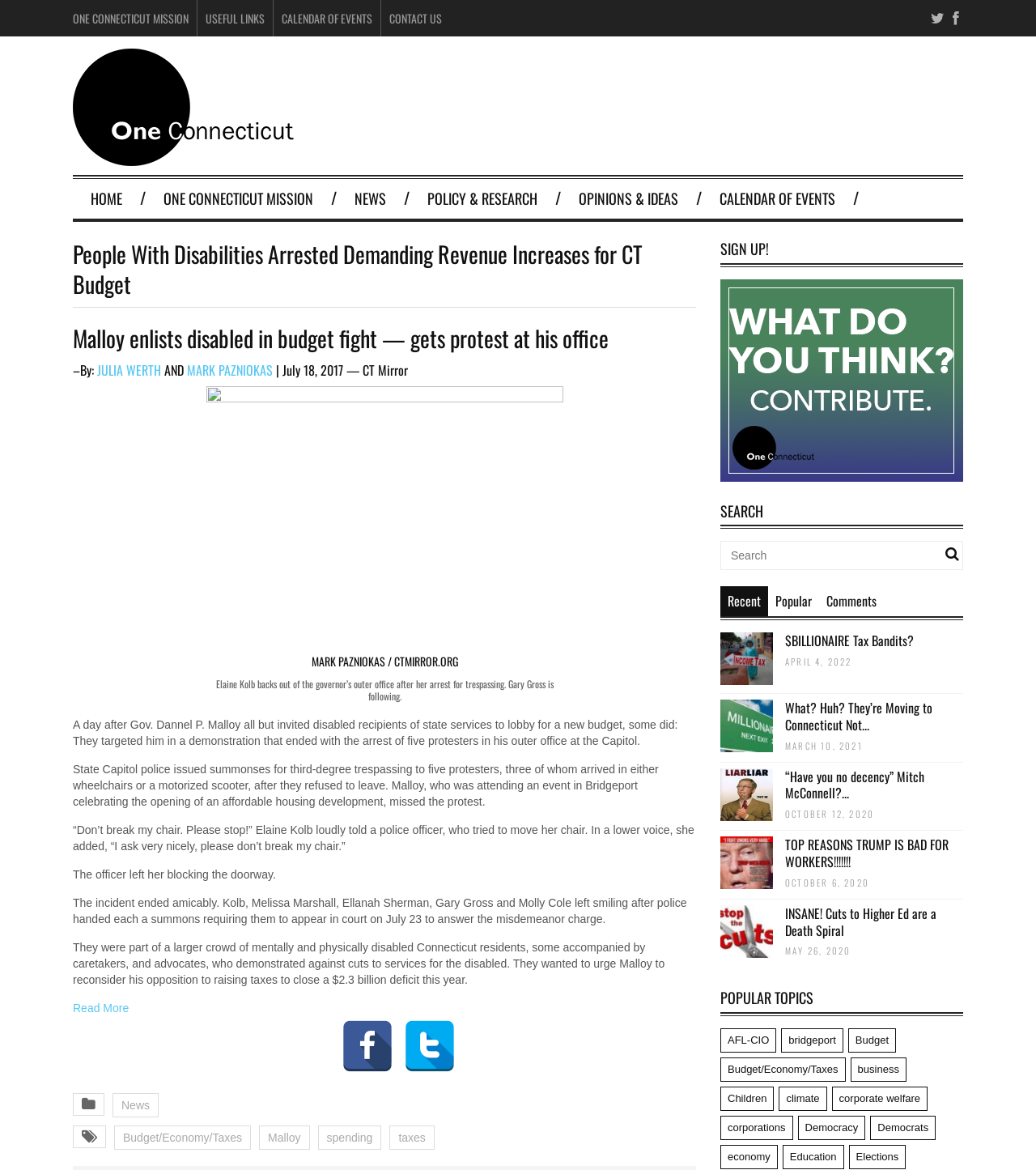How many protesters were arrested?
Use the image to give a comprehensive and detailed response to the question.

The number of protesters arrested can be found in the article, where it says 'State Capitol police issued summonses for third-degree trespassing to five protesters...'.